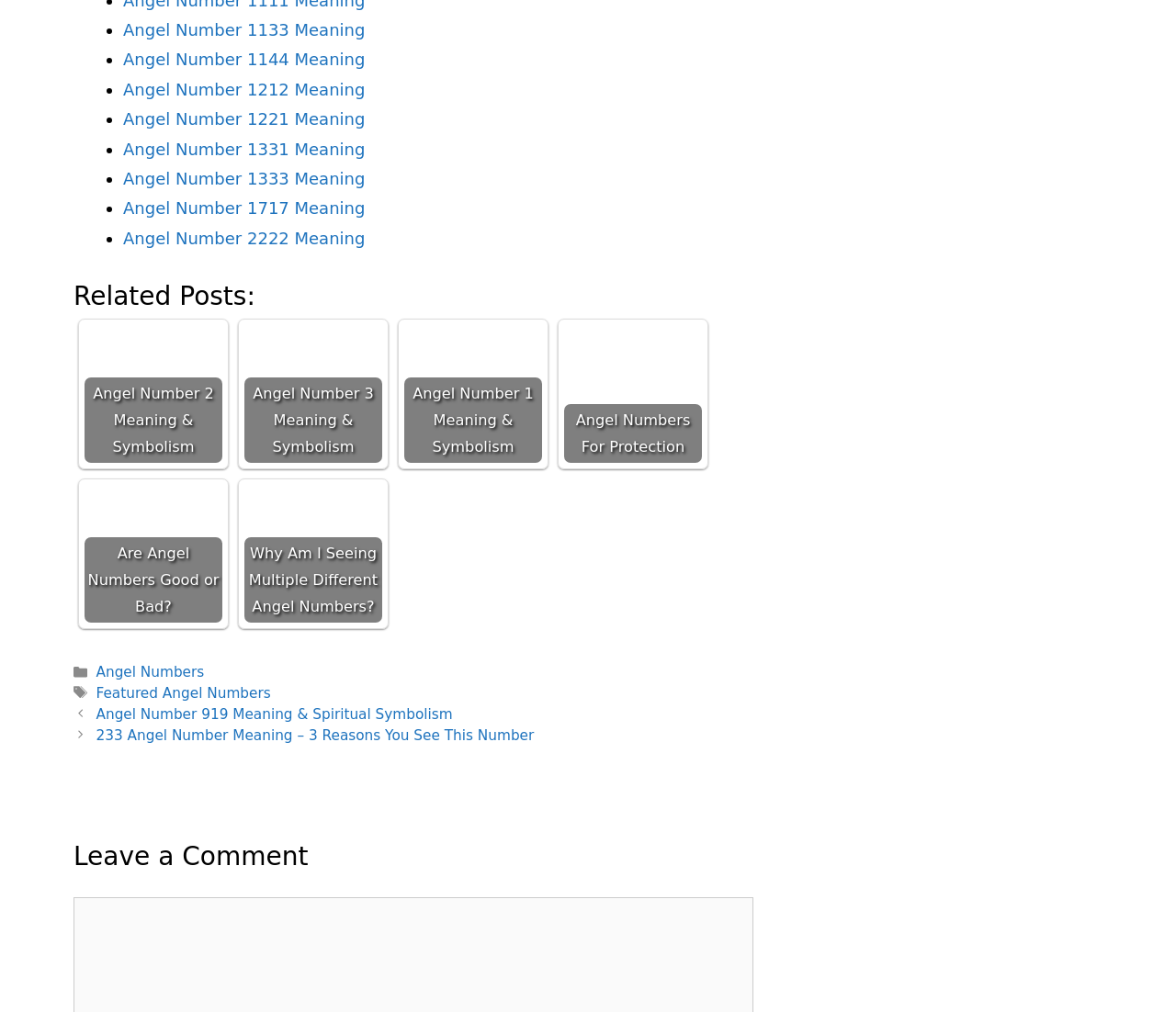What is the purpose of the 'Leave a Comment' section?
Please look at the screenshot and answer using one word or phrase.

To leave a comment